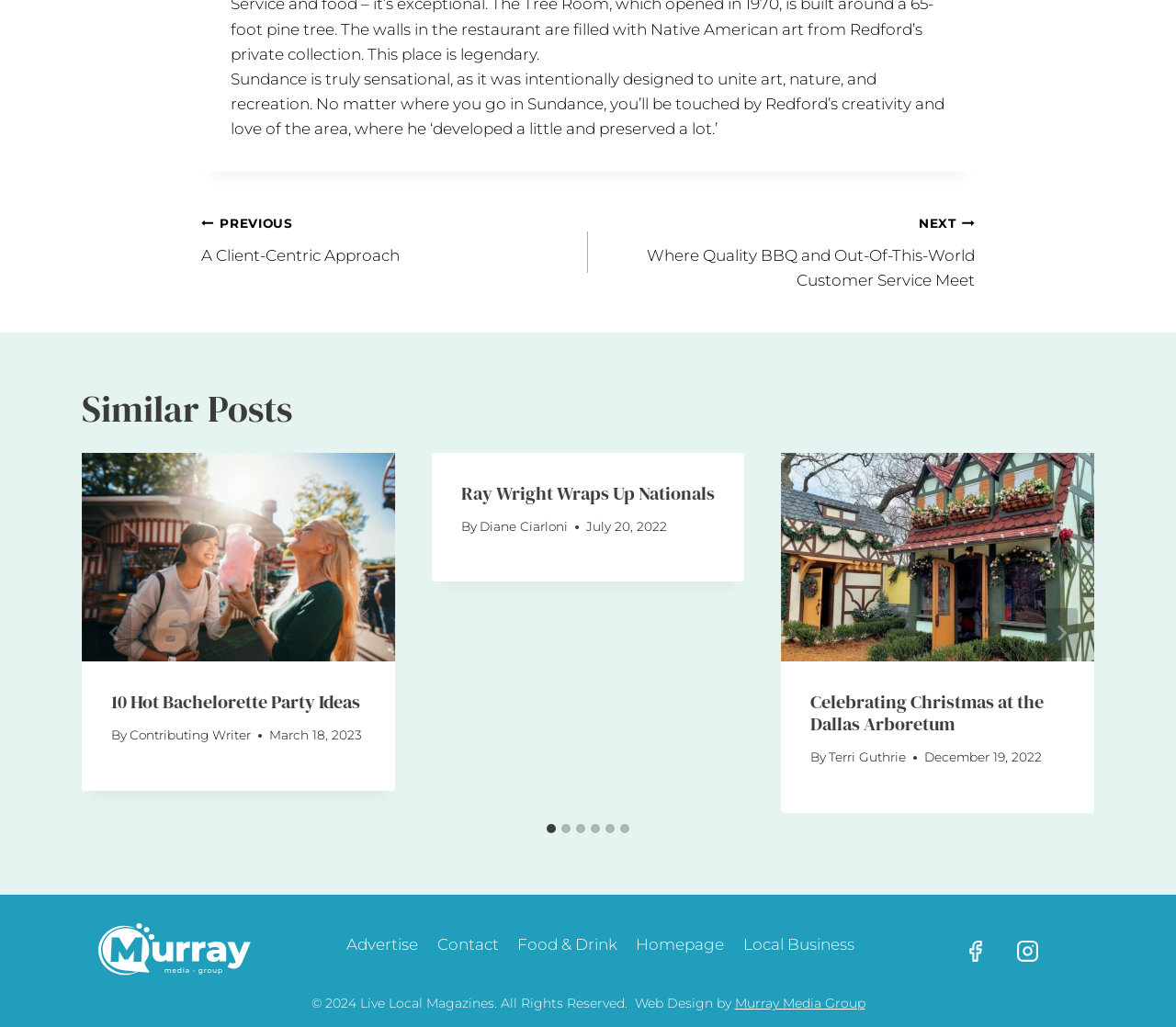Find and provide the bounding box coordinates for the UI element described with: "Ray Wright Wraps Up Nationals".

[0.392, 0.468, 0.608, 0.493]